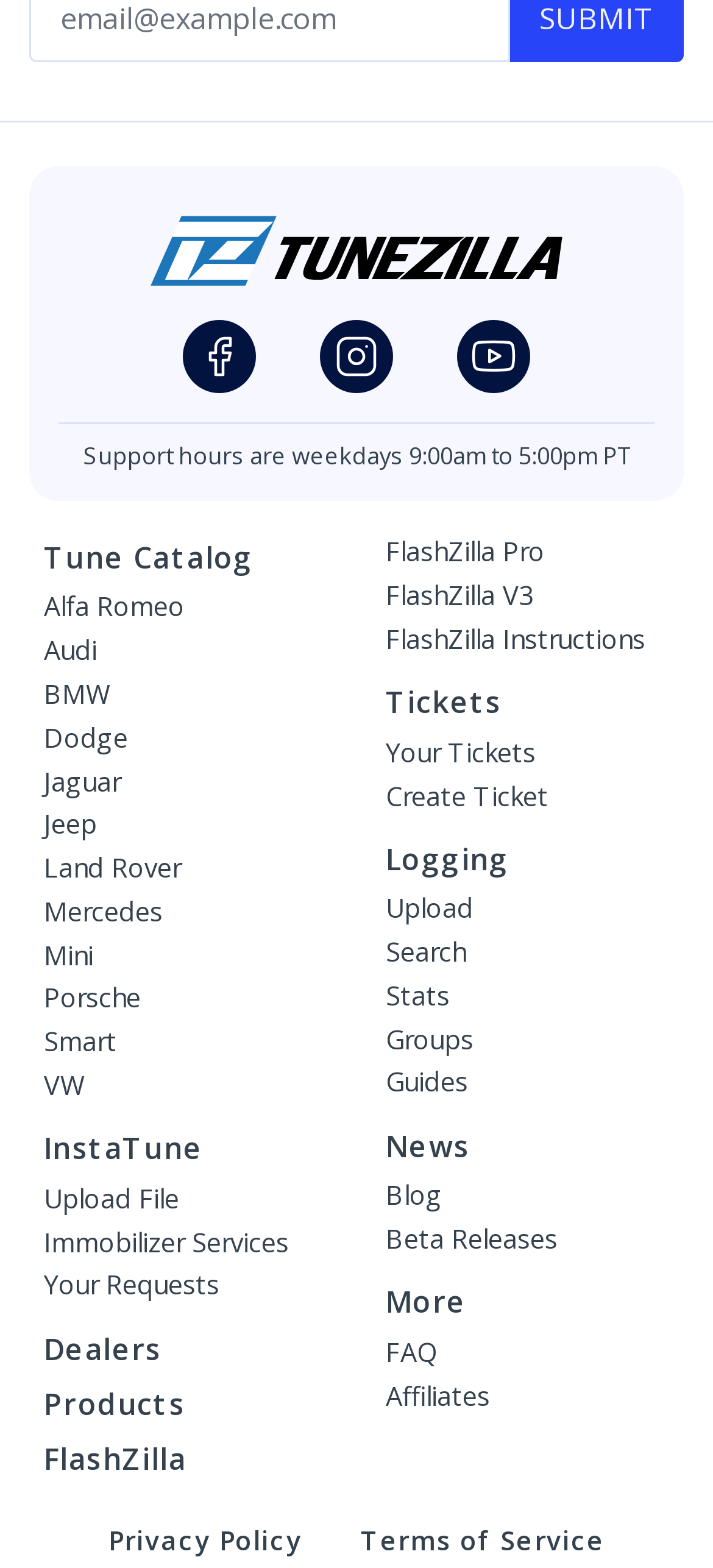Indicate the bounding box coordinates of the element that needs to be clicked to satisfy the following instruction: "Click on Tune Catalog". The coordinates should be four float numbers between 0 and 1, i.e., [left, top, right, bottom].

[0.062, 0.338, 0.355, 0.373]